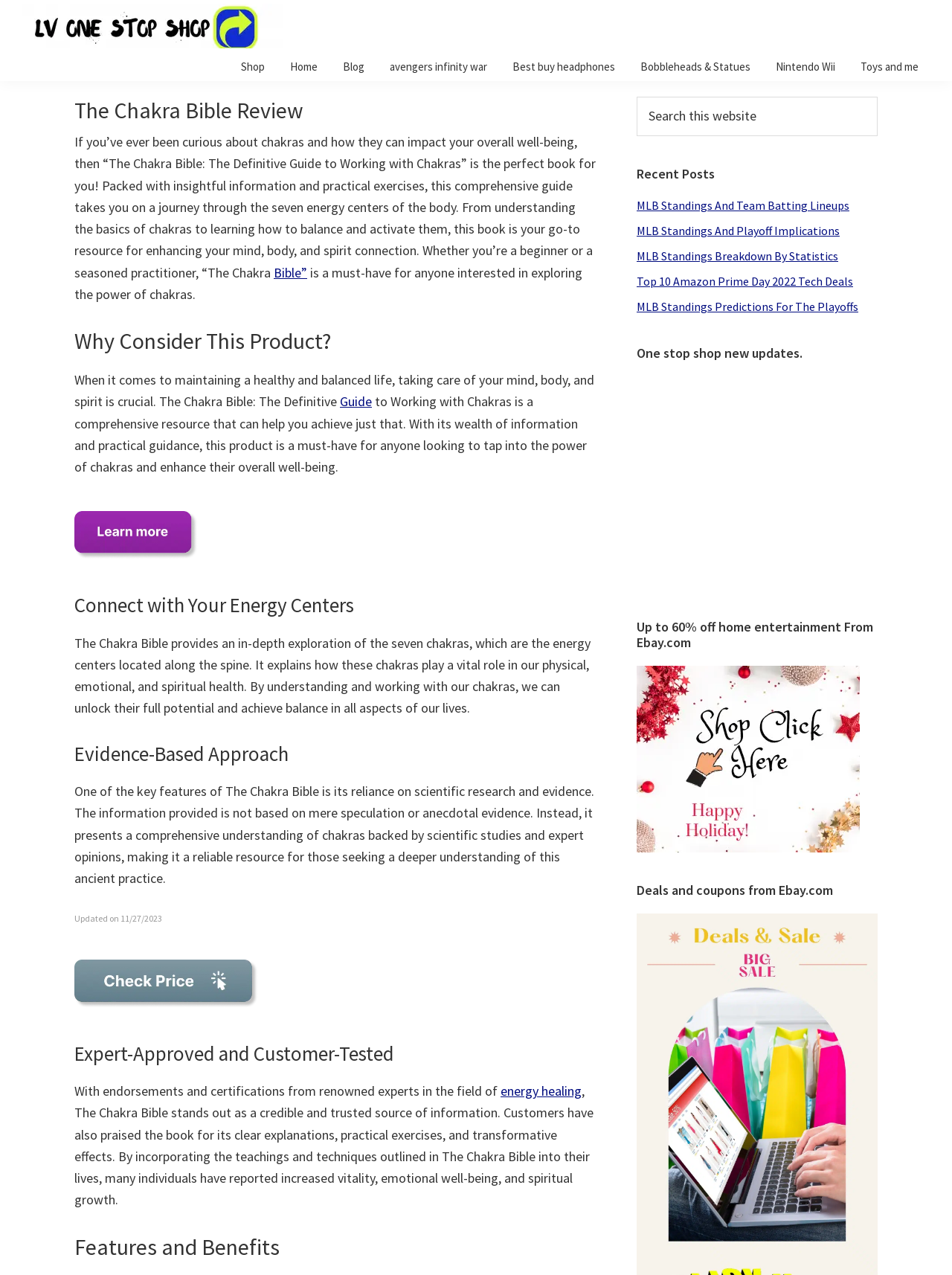What is the text of the webpage's headline?

The Chakra Bible Review